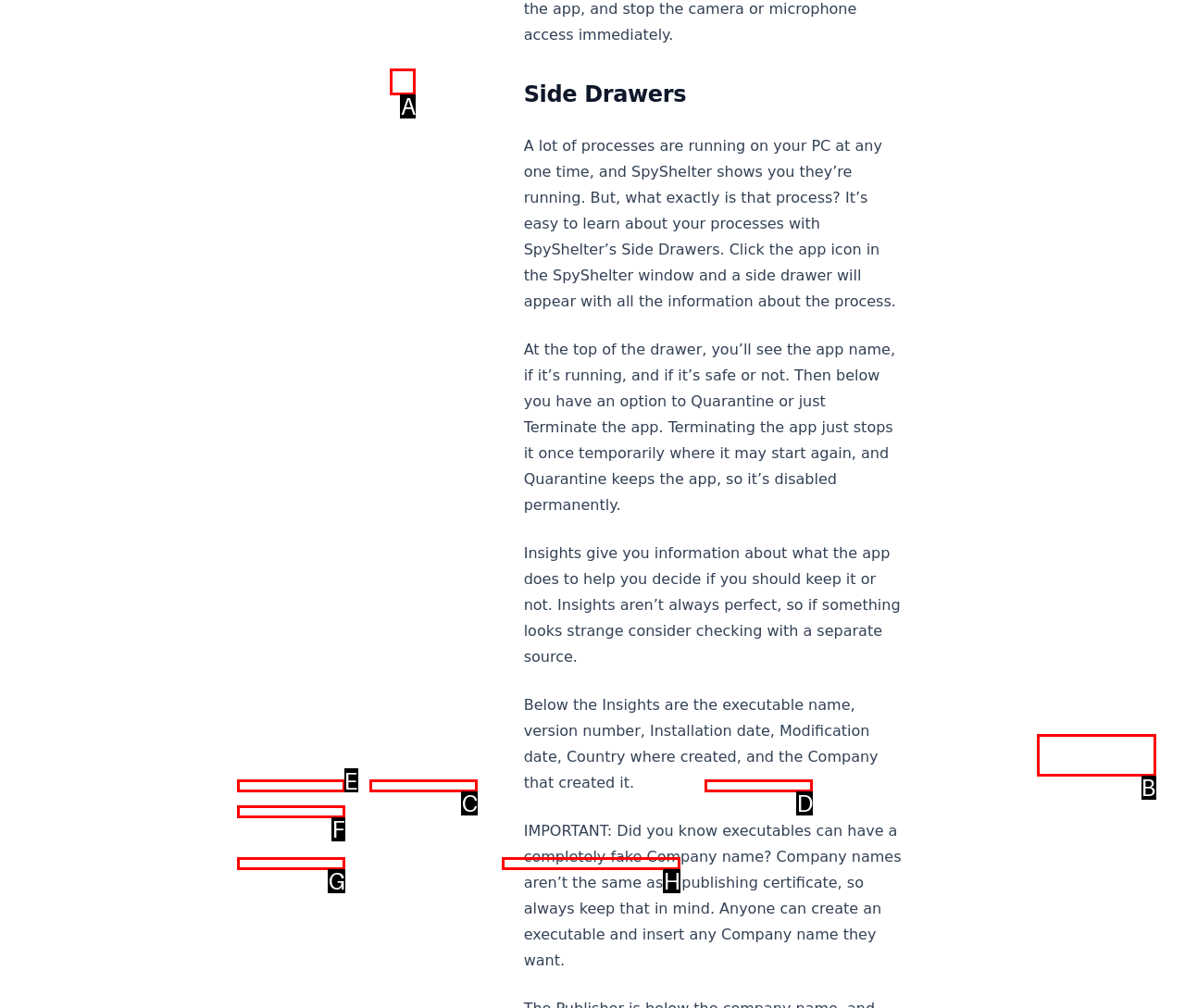Select the letter of the element you need to click to complete this task: Go to the 'Features' page
Answer using the letter from the specified choices.

E